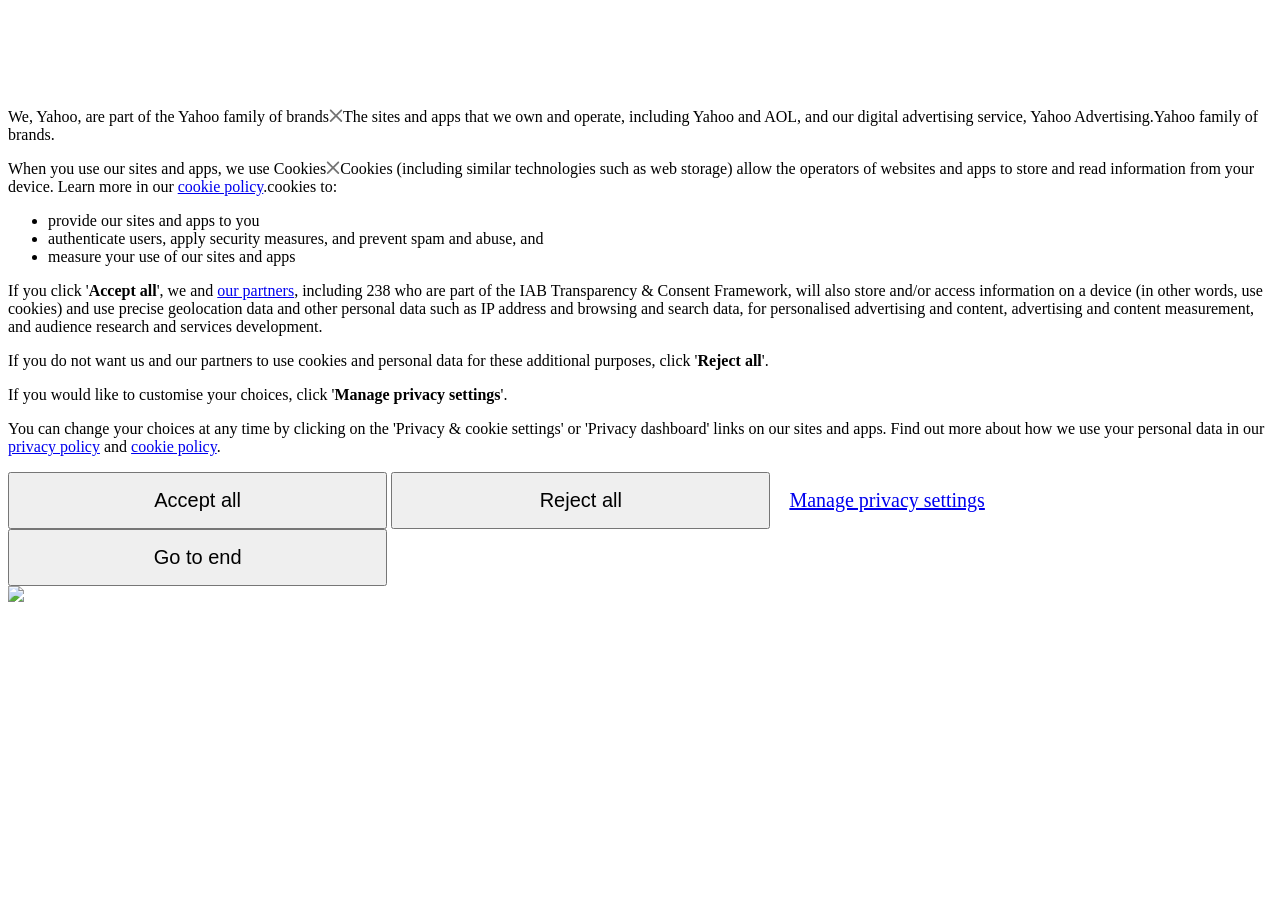What is the purpose of cookies?
Based on the image, respond with a single word or phrase.

Store and read information